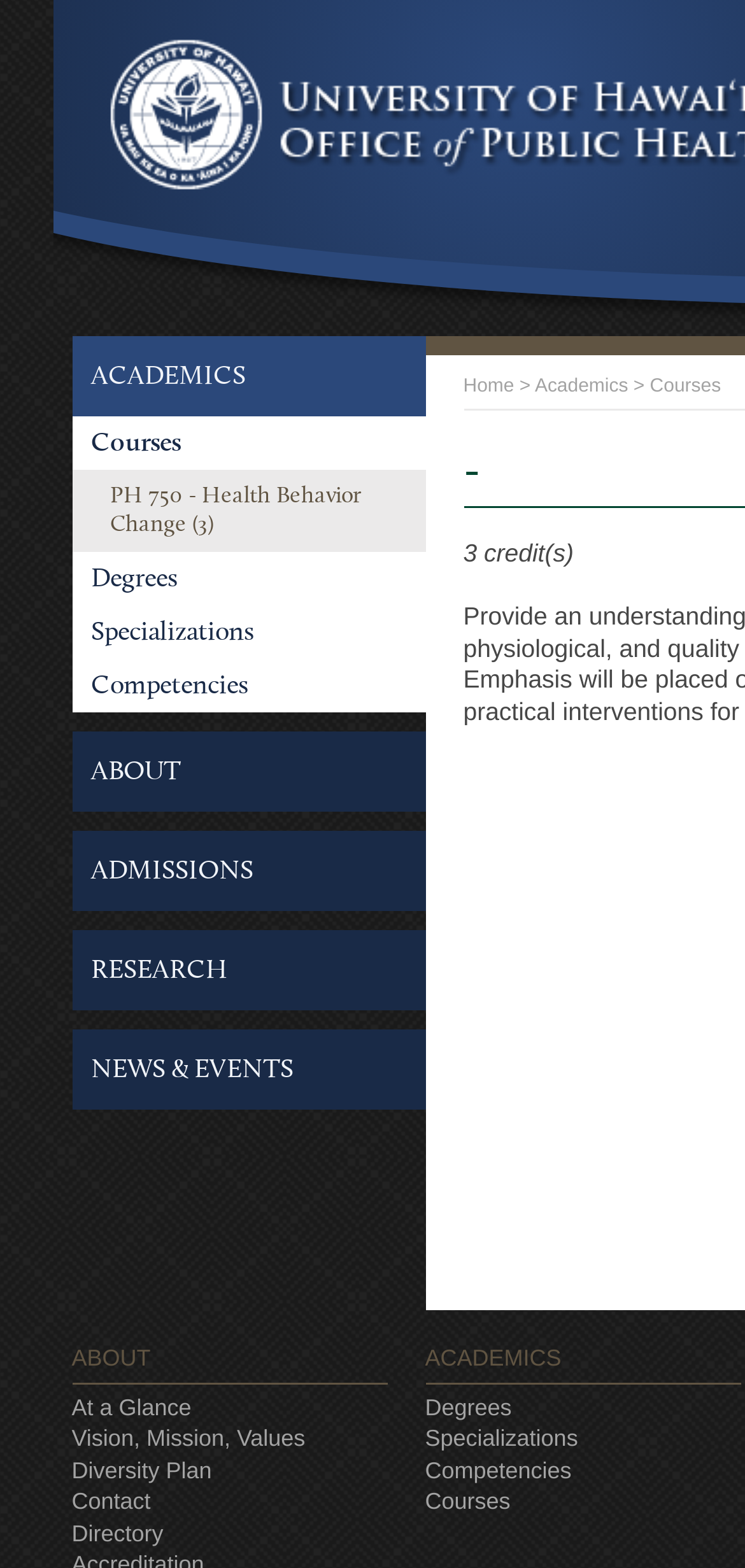Use a single word or phrase to answer the question: 
What is the second link under ABOUT?

Vision, Mission, Values